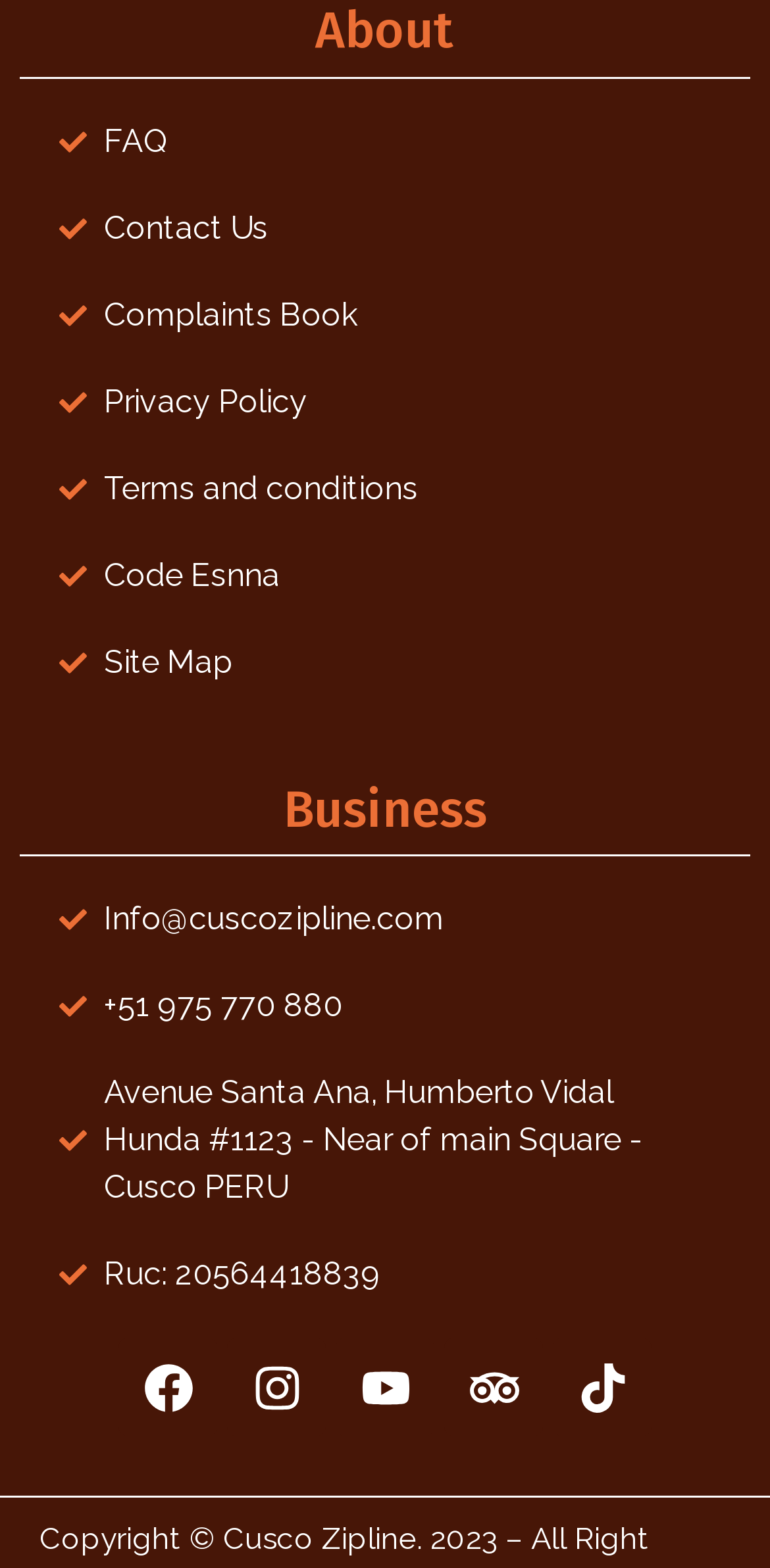Please determine the bounding box coordinates of the element to click on in order to accomplish the following task: "Visit Contact Us". Ensure the coordinates are four float numbers ranging from 0 to 1, i.e., [left, top, right, bottom].

[0.077, 0.13, 0.923, 0.16]